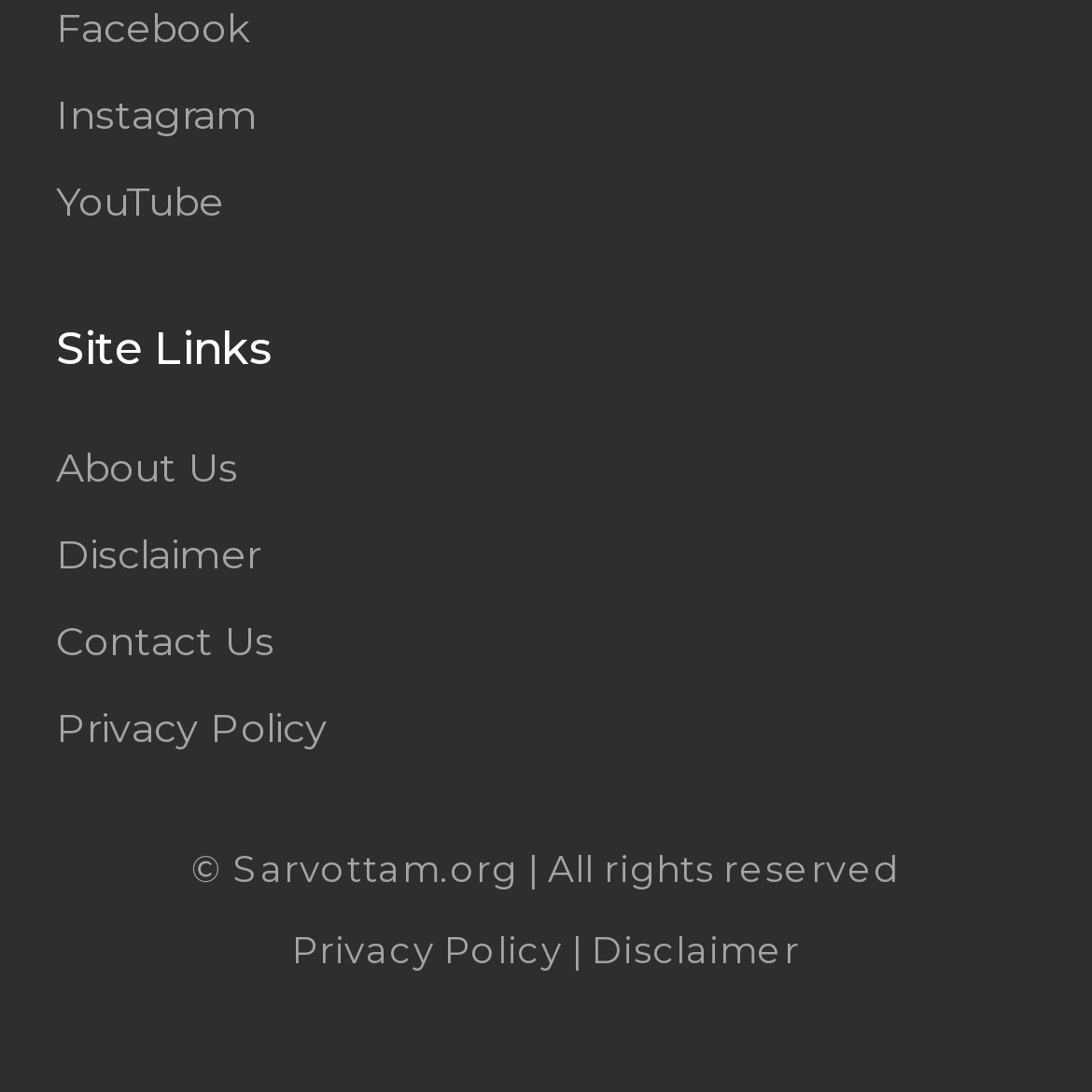Locate the bounding box of the user interface element based on this description: "About Us".

[0.051, 0.404, 0.218, 0.451]